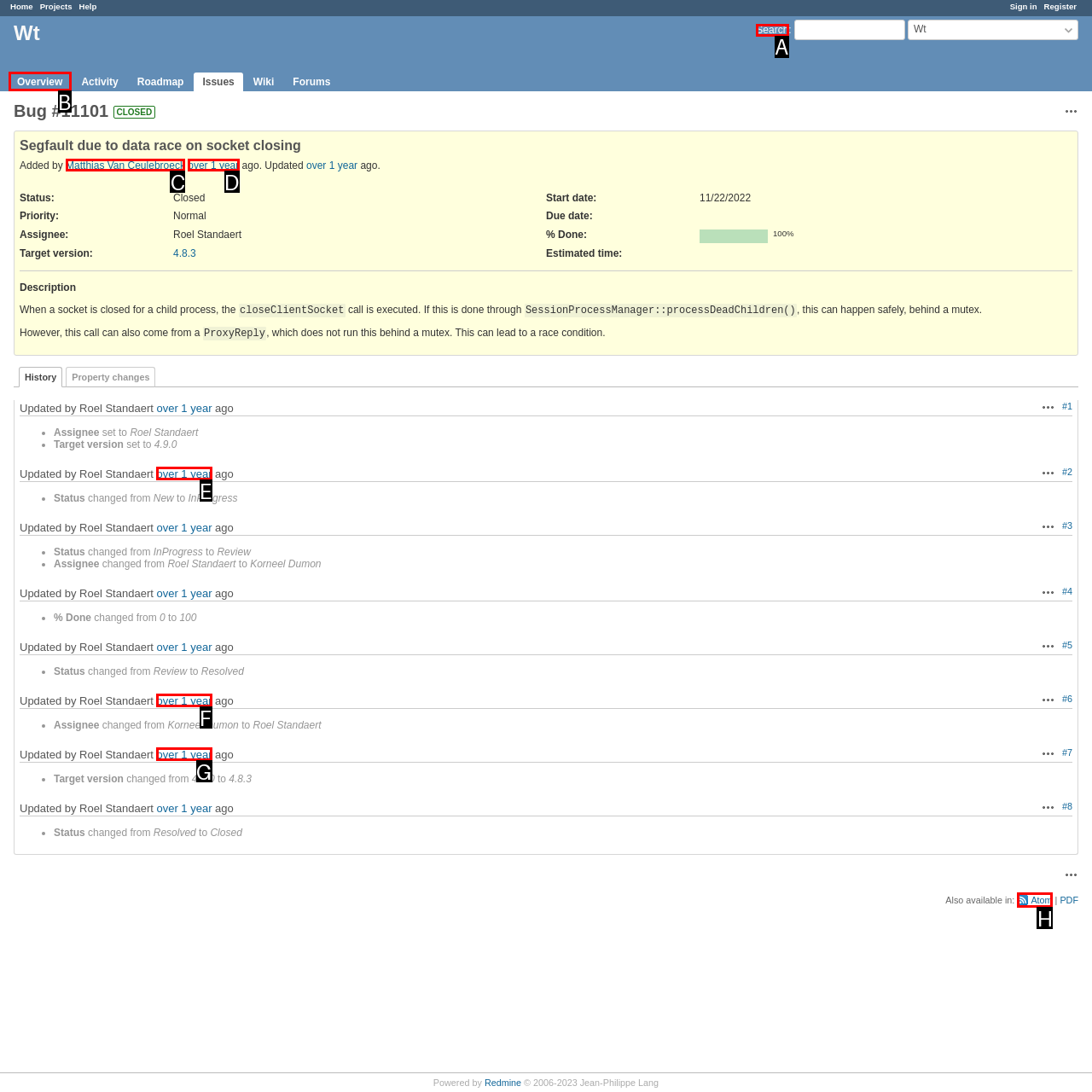With the description: over 1 year, find the option that corresponds most closely and answer with its letter directly.

G